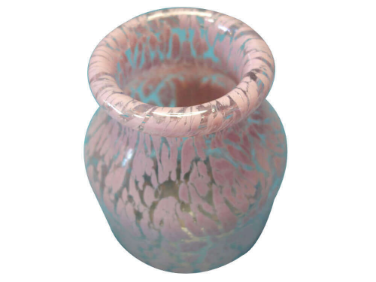What color hues are featured on the vase?
From the screenshot, supply a one-word or short-phrase answer.

Soft pink and cool blue